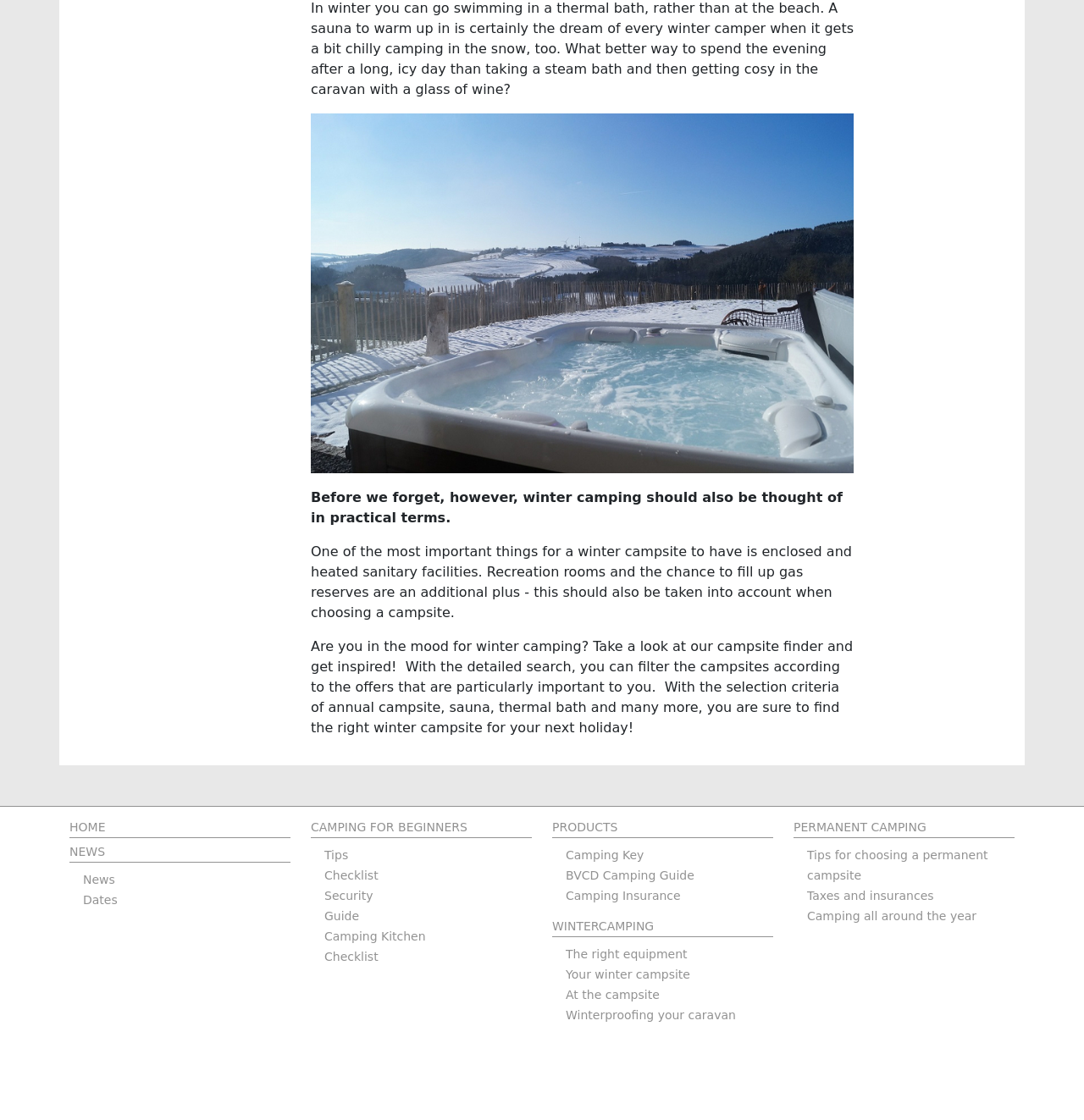Determine the bounding box coordinates of the region that needs to be clicked to achieve the task: "Learn about WINTERCAMPING".

[0.509, 0.821, 0.713, 0.834]